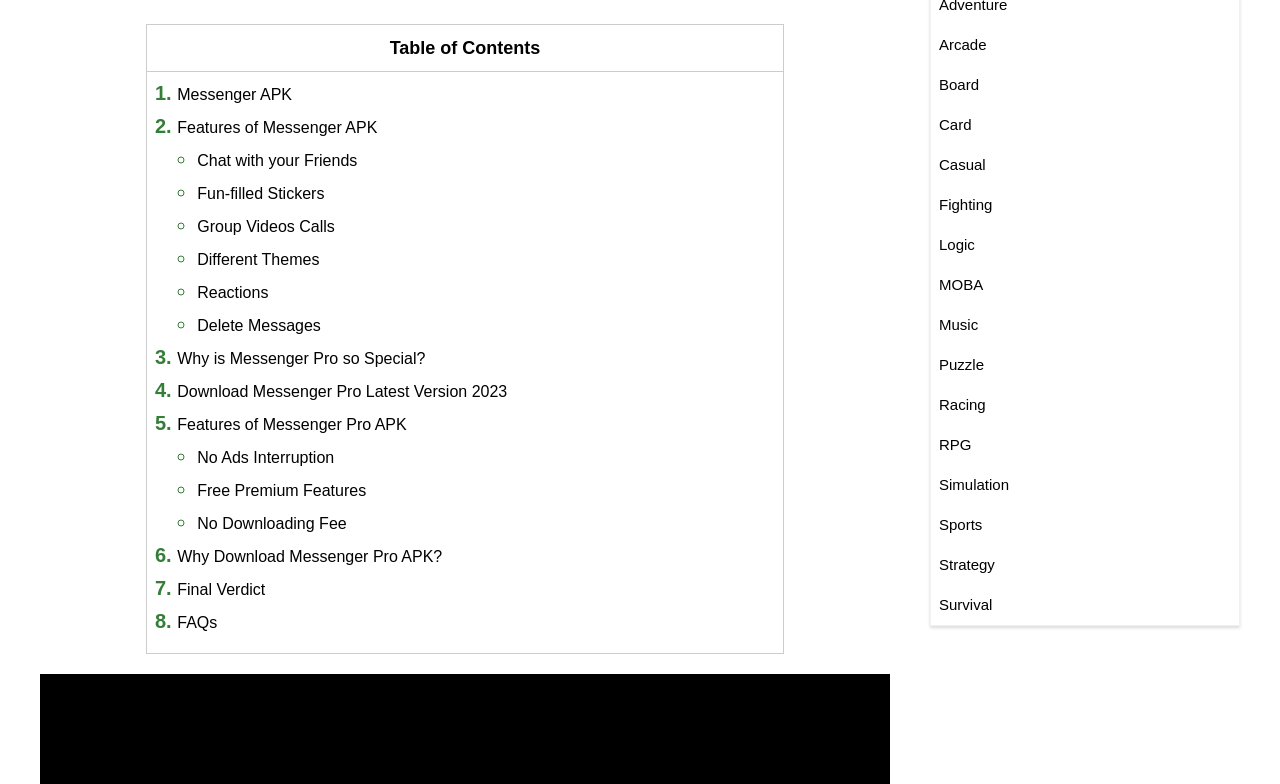Provide the bounding box coordinates for the specified HTML element described in this description: "Logic". The coordinates should be four float numbers ranging from 0 to 1, in the format [left, top, right, bottom].

[0.727, 0.287, 0.968, 0.338]